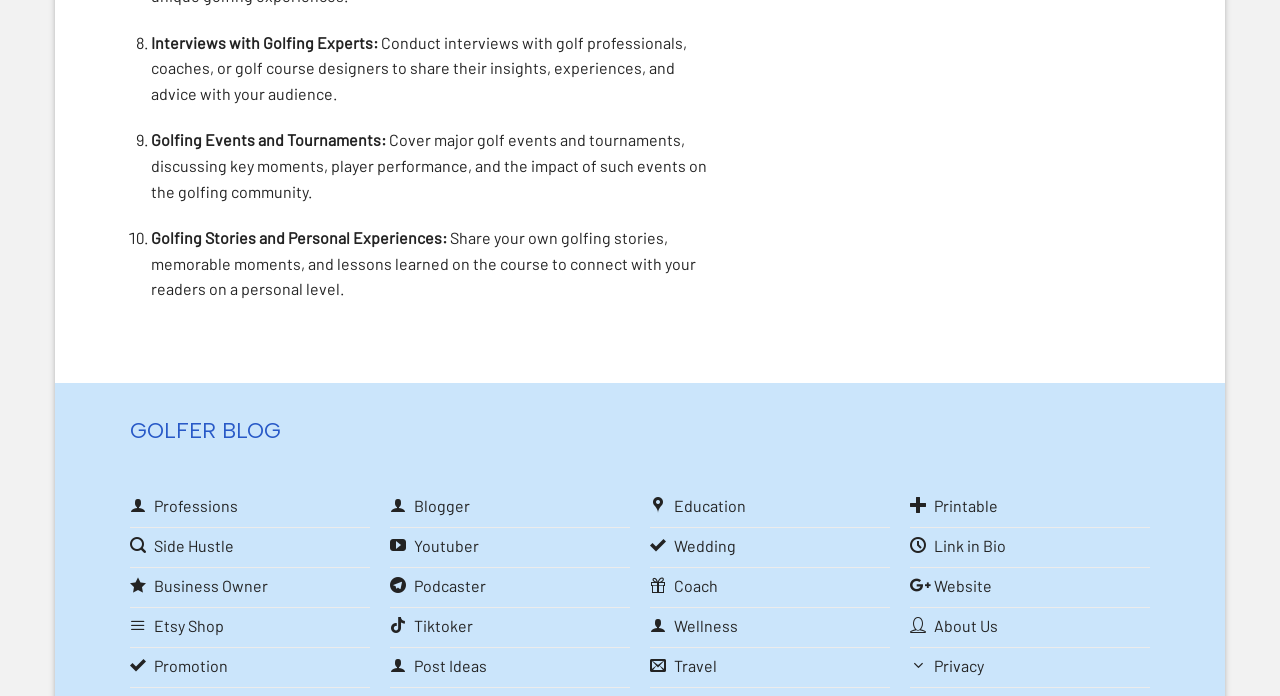Please determine the bounding box coordinates of the section I need to click to accomplish this instruction: "Go to 'About Us'".

[0.711, 0.873, 0.899, 0.931]